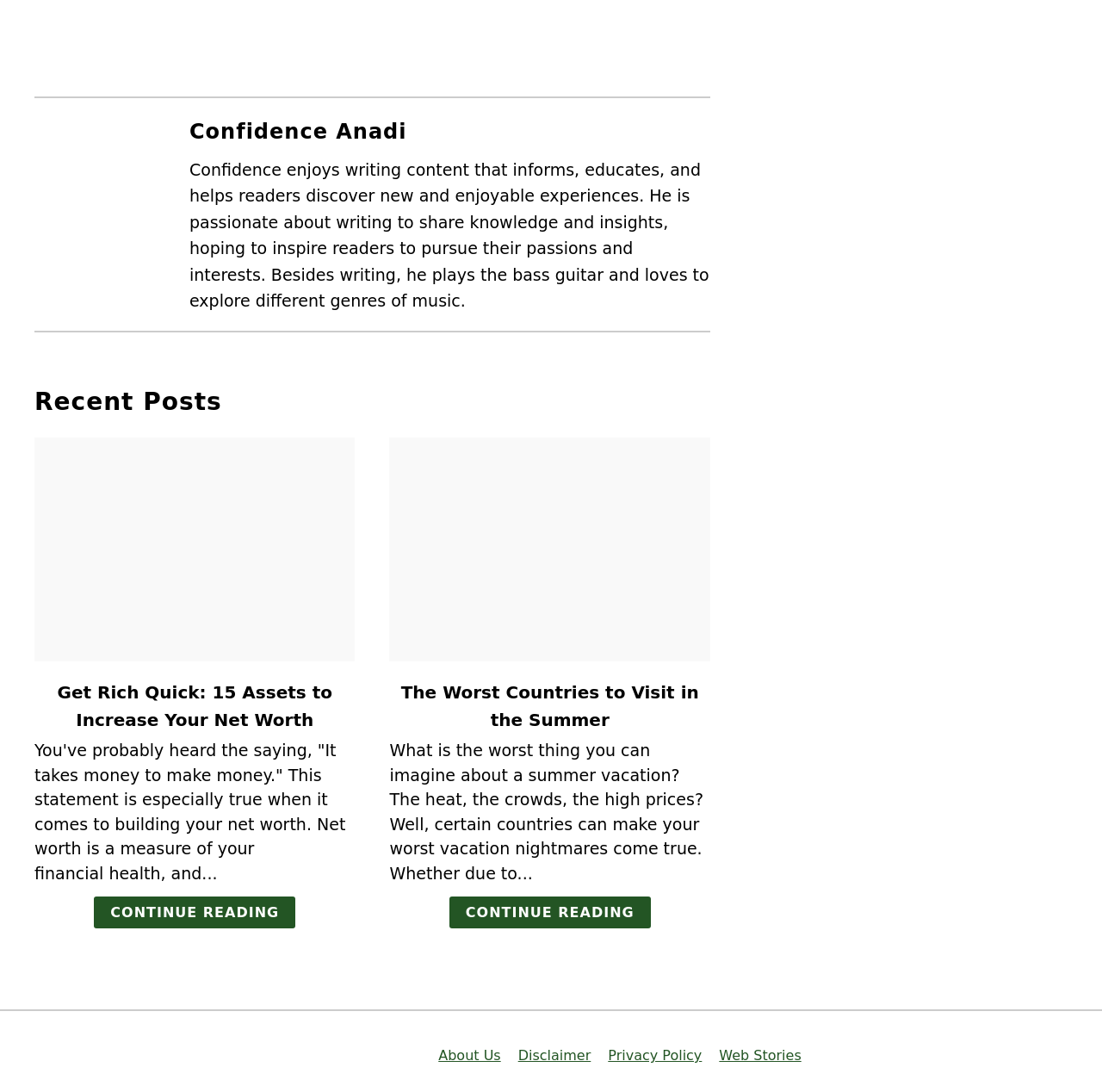How many articles are listed on the webpage?
Please answer the question with as much detail and depth as you can.

There are two articles listed on the webpage, one titled 'Get Rich Quick: 15 Assets to Increase Your Net Worth' and the other titled 'The Worst Countries to Visit in the Summer'. These articles are listed under the 'Recent Posts' section.